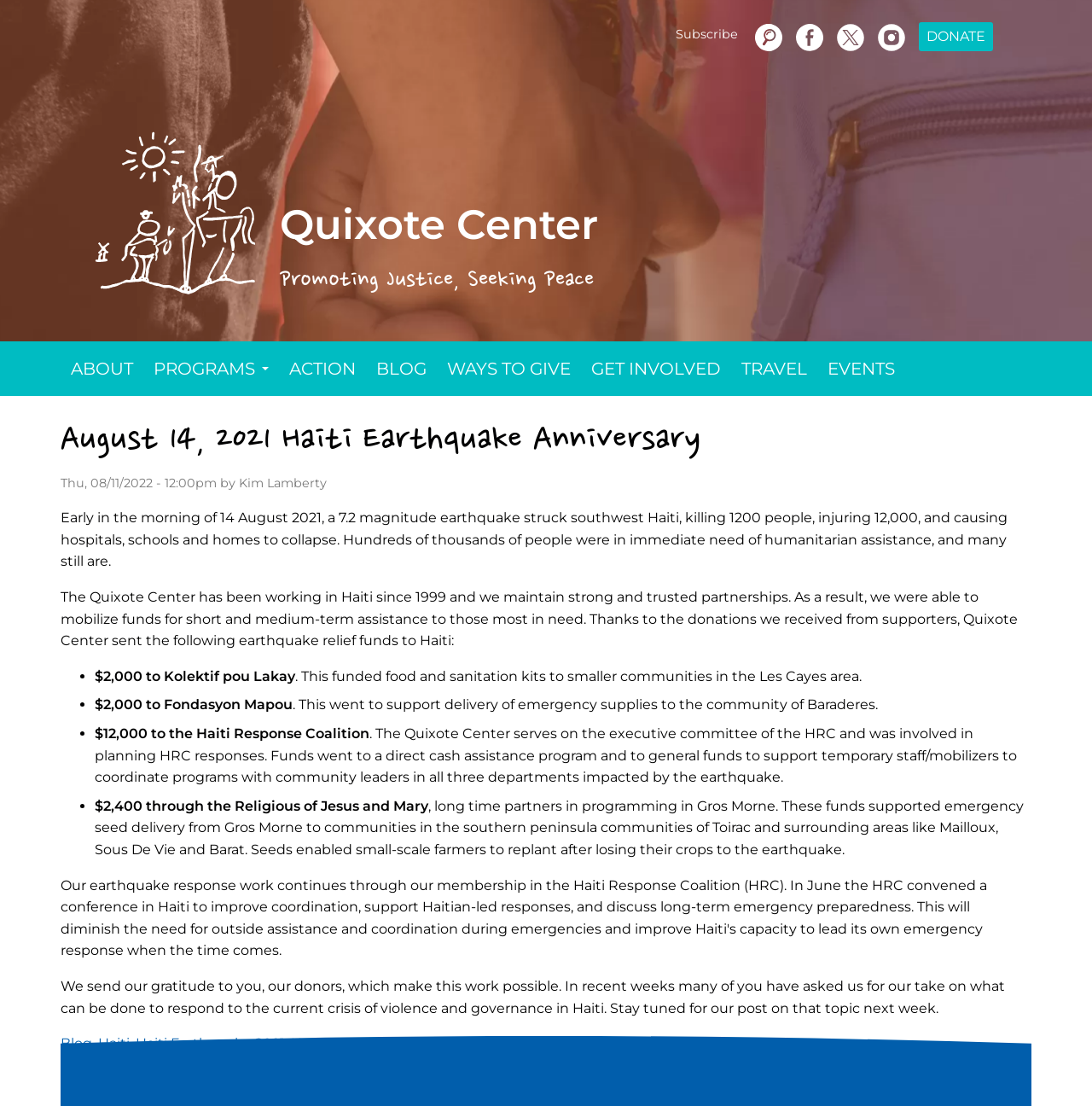Could you specify the bounding box coordinates for the clickable section to complete the following instruction: "Donate to the Quixote Center"?

[0.841, 0.02, 0.909, 0.046]